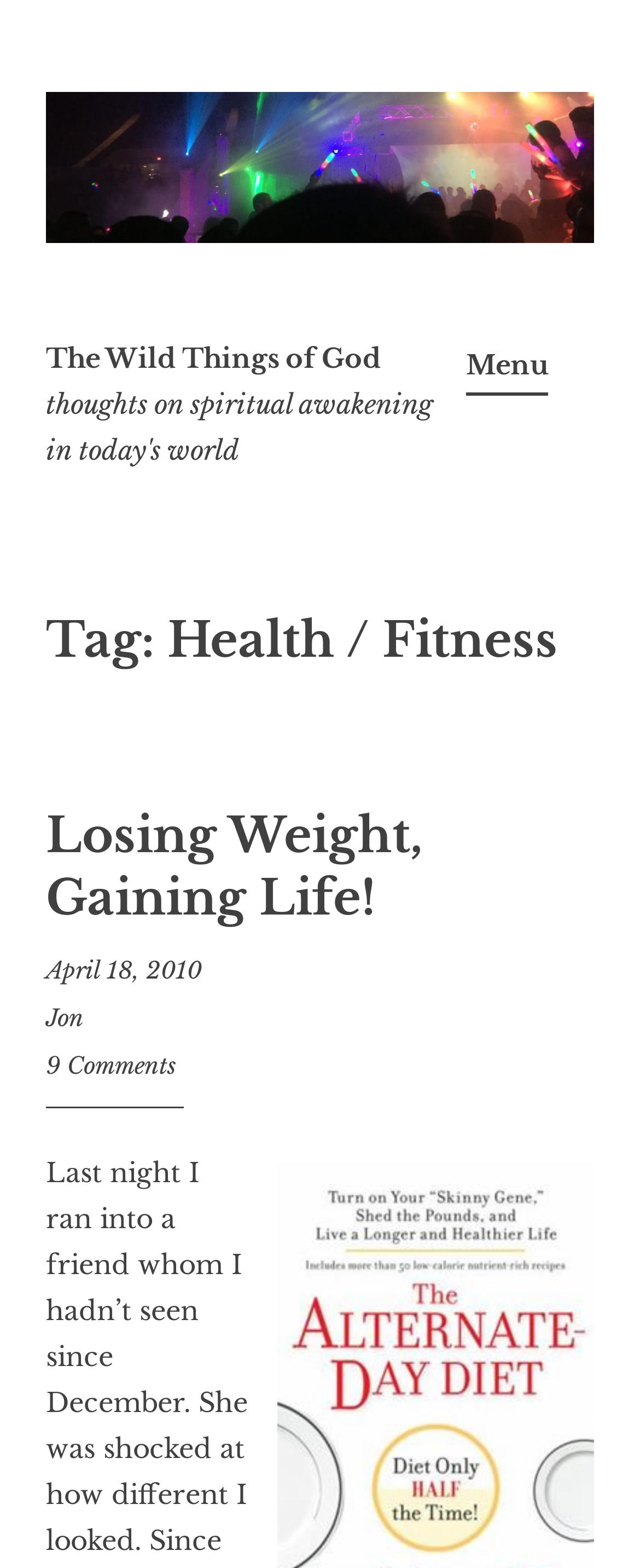Identify and provide the bounding box coordinates of the UI element described: "April 18, 2010February 6, 2021". The coordinates should be formatted as [left, top, right, bottom], with each number being a float between 0 and 1.

[0.072, 0.61, 0.315, 0.629]